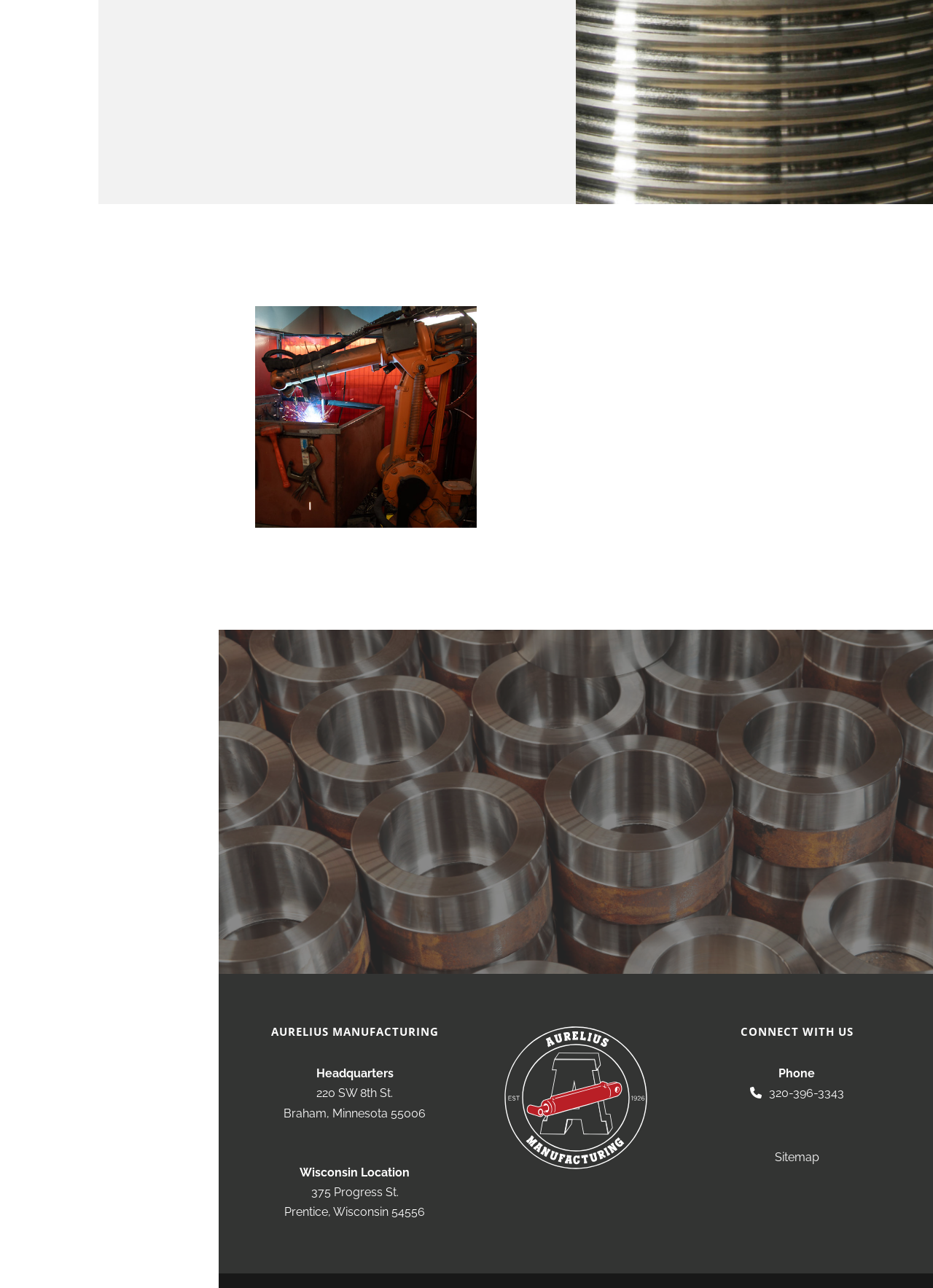Please determine the bounding box coordinates of the element's region to click for the following instruction: "Request a quote".

[0.478, 0.687, 0.634, 0.717]